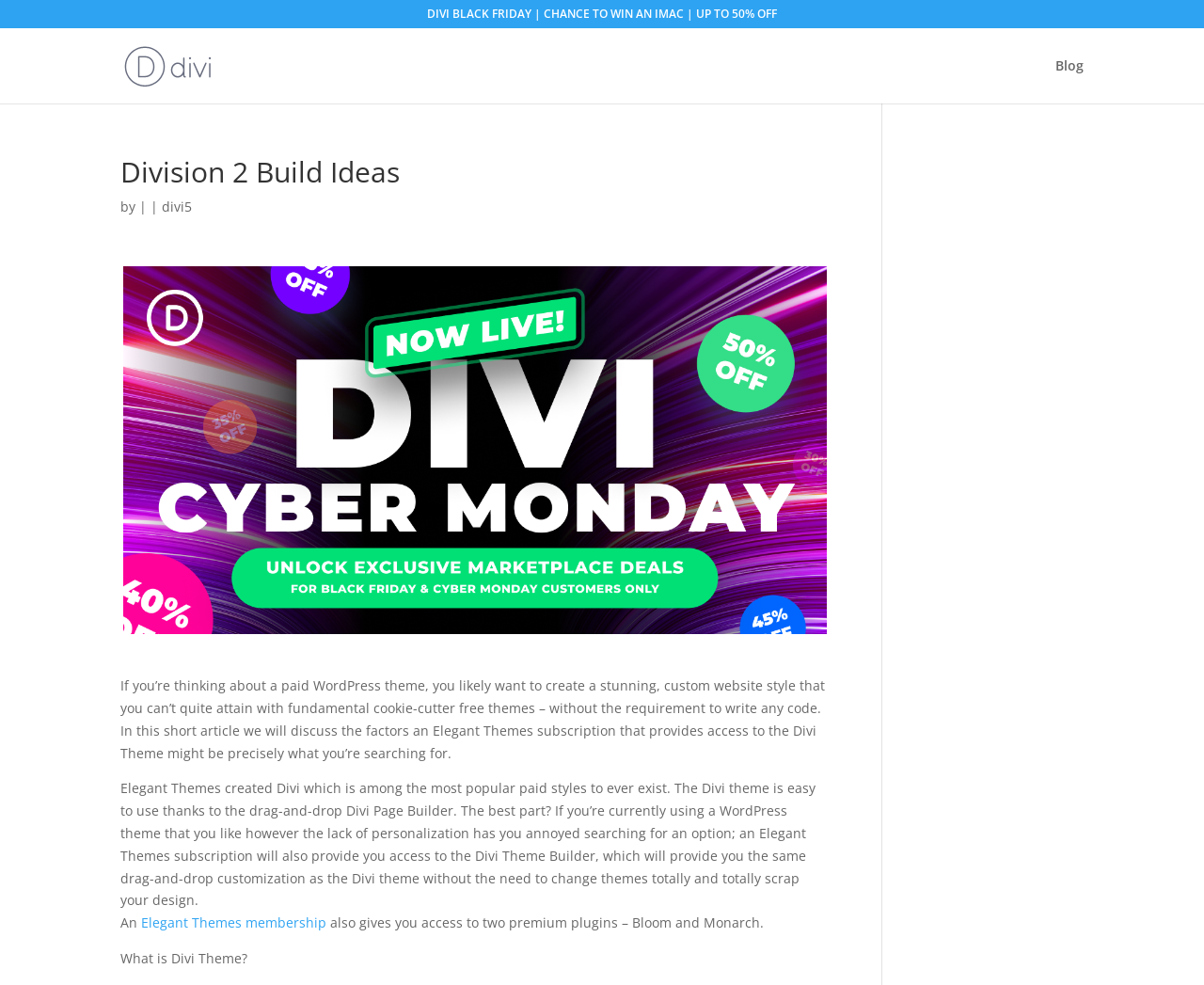Generate a comprehensive description of the webpage.

This webpage is about Division 2 Build Ideas and Elegant Themes Divi Reviews. At the top, there is a prominent link "DIVI BLACK FRIDAY | CHANCE TO WIN AN IMAC | UP TO 50% OFF" that takes up about half of the screen width. Below it, there is a link "Elegant Themes Divi Reviews" accompanied by a small image on the left. 

On the top right, there is a link "Blog" and a search bar that spans most of the screen width. The search bar has a label "Search for:".

The main content of the webpage starts with a heading "Division 2 Build Ideas" followed by the text "by" and a link "divi5". Below this, there is a large block of text that discusses the benefits of using Elegant Themes subscription, which provides access to the Divi Theme, a popular paid WordPress theme. The text explains how the Divi theme is easy to use due to its drag-and-drop page builder and how it can be customized without requiring any coding knowledge.

On the right side of the main content, there is a large advertisement "Ad 1" with an image. Below the main content, there is another heading "division 2 build ideas" followed by more text that continues to discuss the benefits of using Elegant Themes subscription, including access to two premium plugins, Bloom and Monarch.